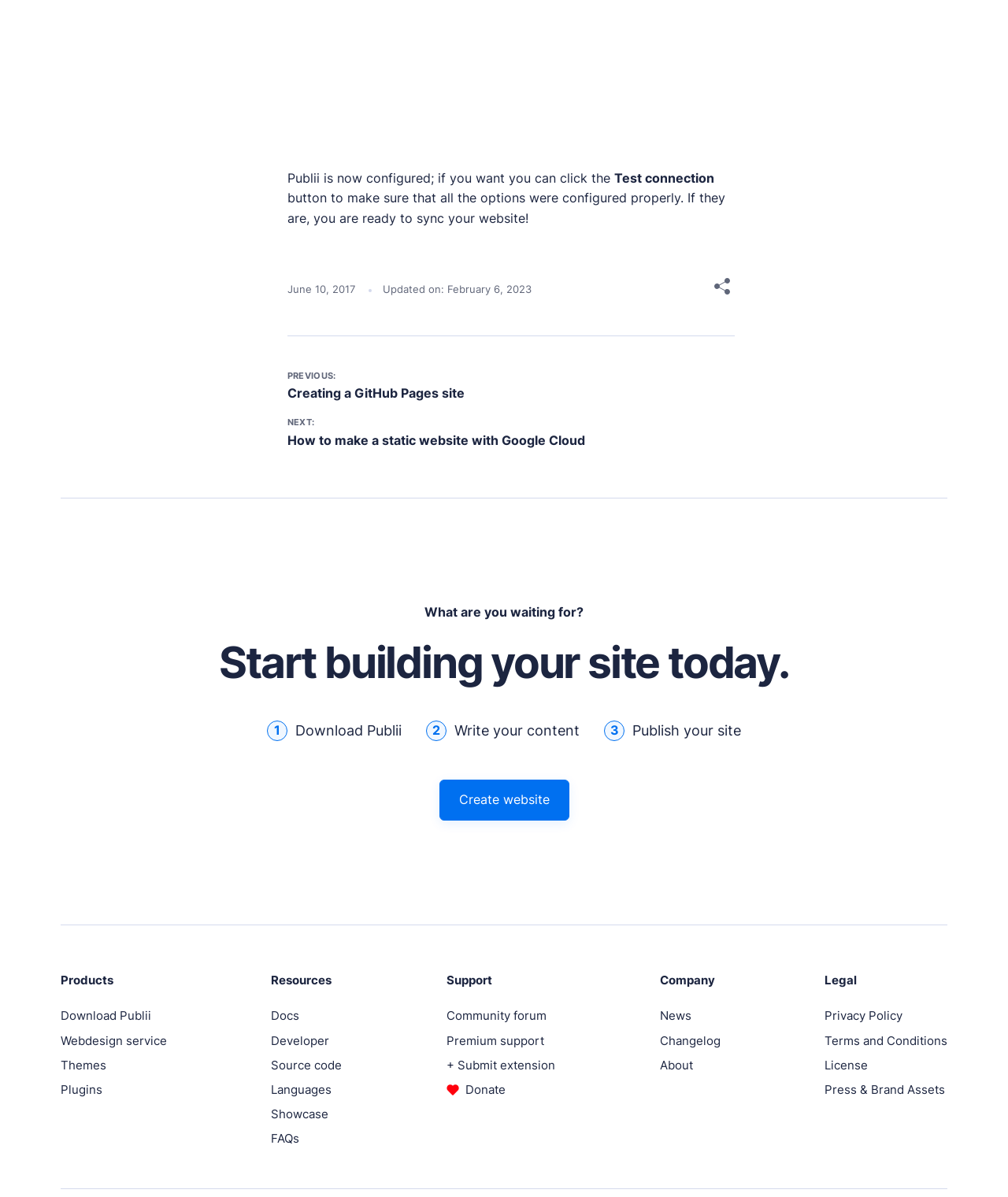What is the last updated date of the webpage?
Use the information from the image to give a detailed answer to the question.

The static text 'Updated on: February 6, 2023' in the footer section of the webpage indicates the last updated date.